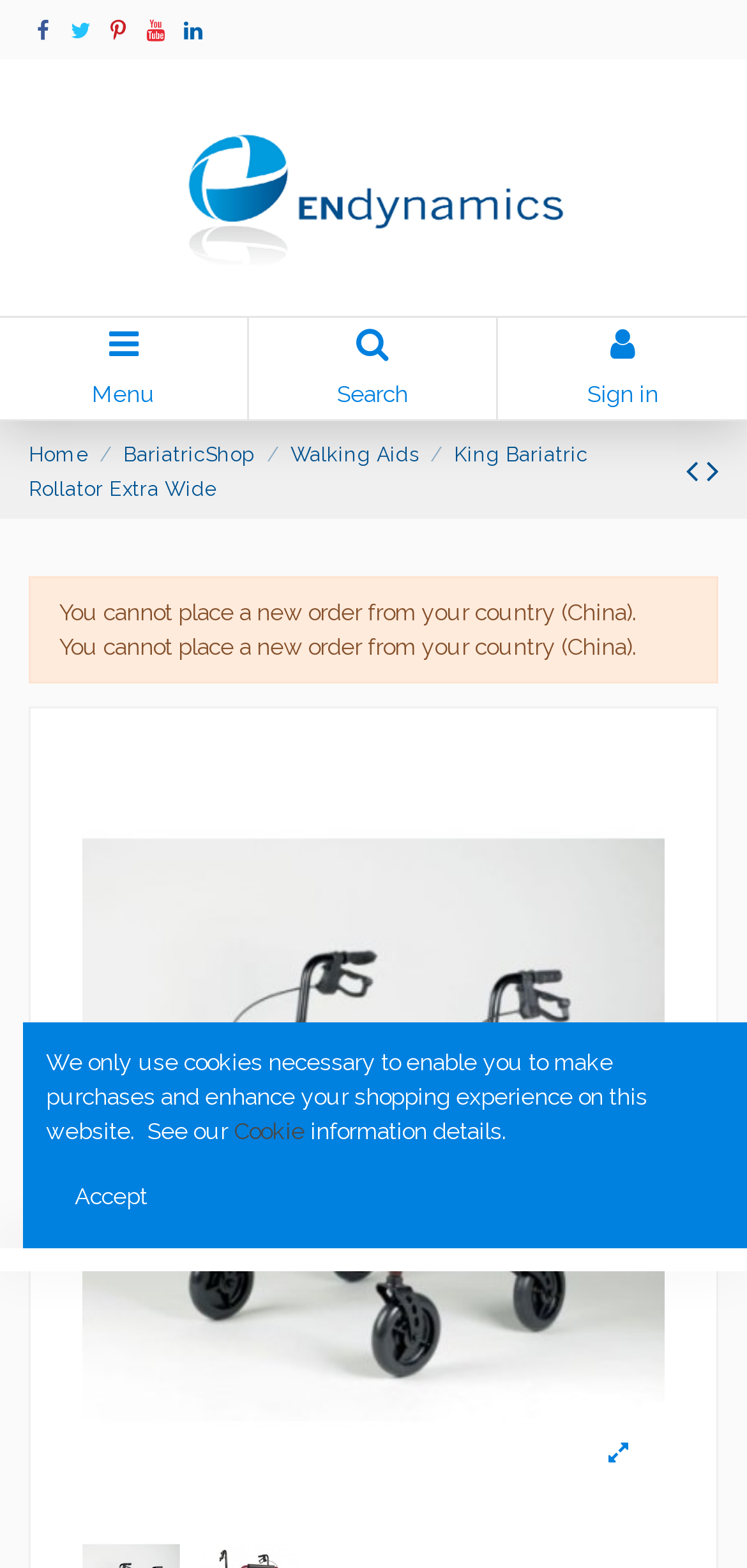Is the product available for purchase in China?
Look at the screenshot and give a one-word or phrase answer.

No